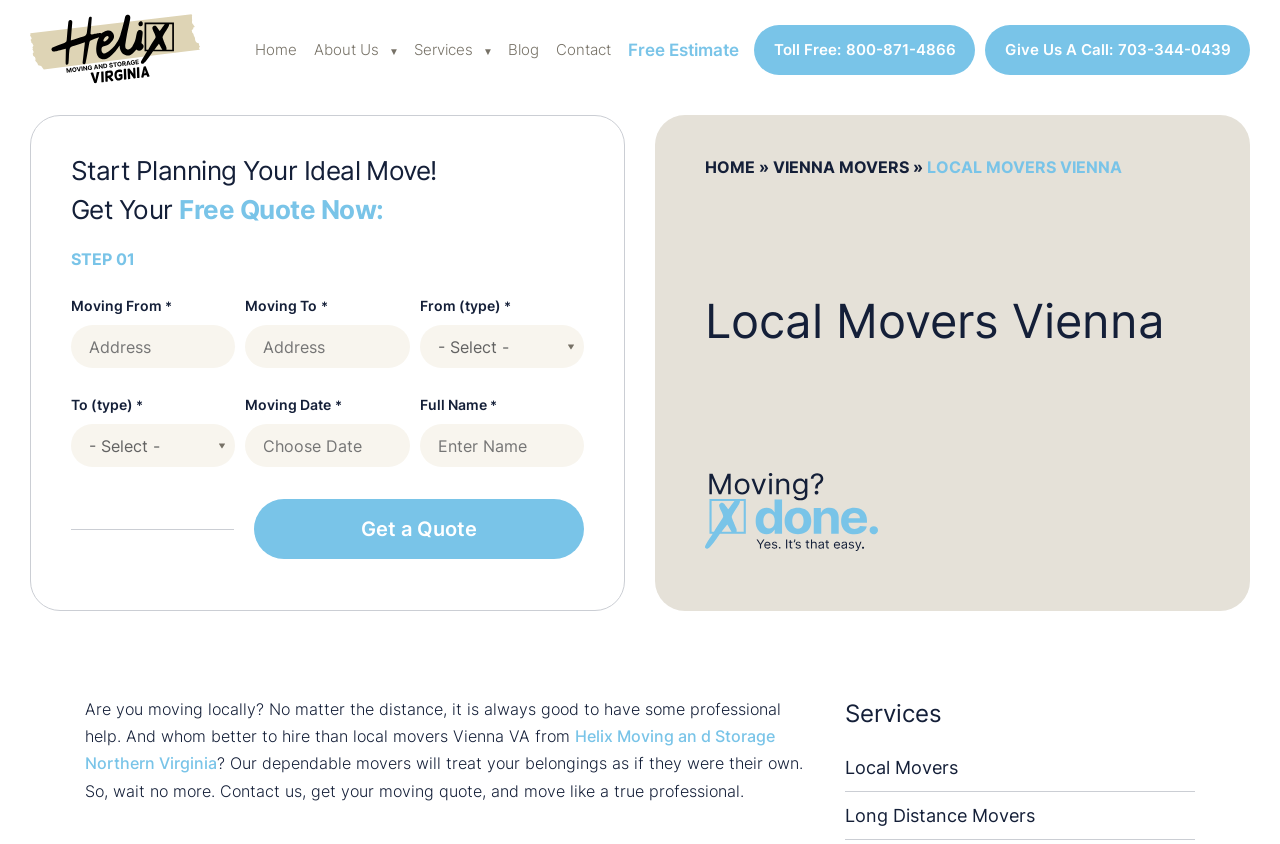Create a full and detailed caption for the entire webpage.

The webpage is about Helix Moving and Storage Northern Virginia, a local moving company in Vienna, VA. At the top, there is a logo and a navigation menu with links to "Home", "About Us", "Services", "Blog", "Contact", and "Free Estimate". Below the navigation menu, there are two phone numbers: a toll-free number and a local number.

The main content of the page is a form to get a free moving quote. The form has several fields, including "Moving From", "Moving To", "From (type)", "To (type)", "Moving Date", and "Full Name". Each field has a label and a text box or combo box to input the information. There is also a "Get a Quote" button at the bottom of the form.

On the right side of the form, there is a heading "Local Movers Vienna" and a brief description of the company's services. Below the description, there is an image related to moving.

Further down the page, there is a section with a heading "Services" and links to "Local Movers" and "Long Distance Movers". The page also has a footer with a link to "HOME" and a breadcrumb trail showing the current page as "VIENNA MOVERS".